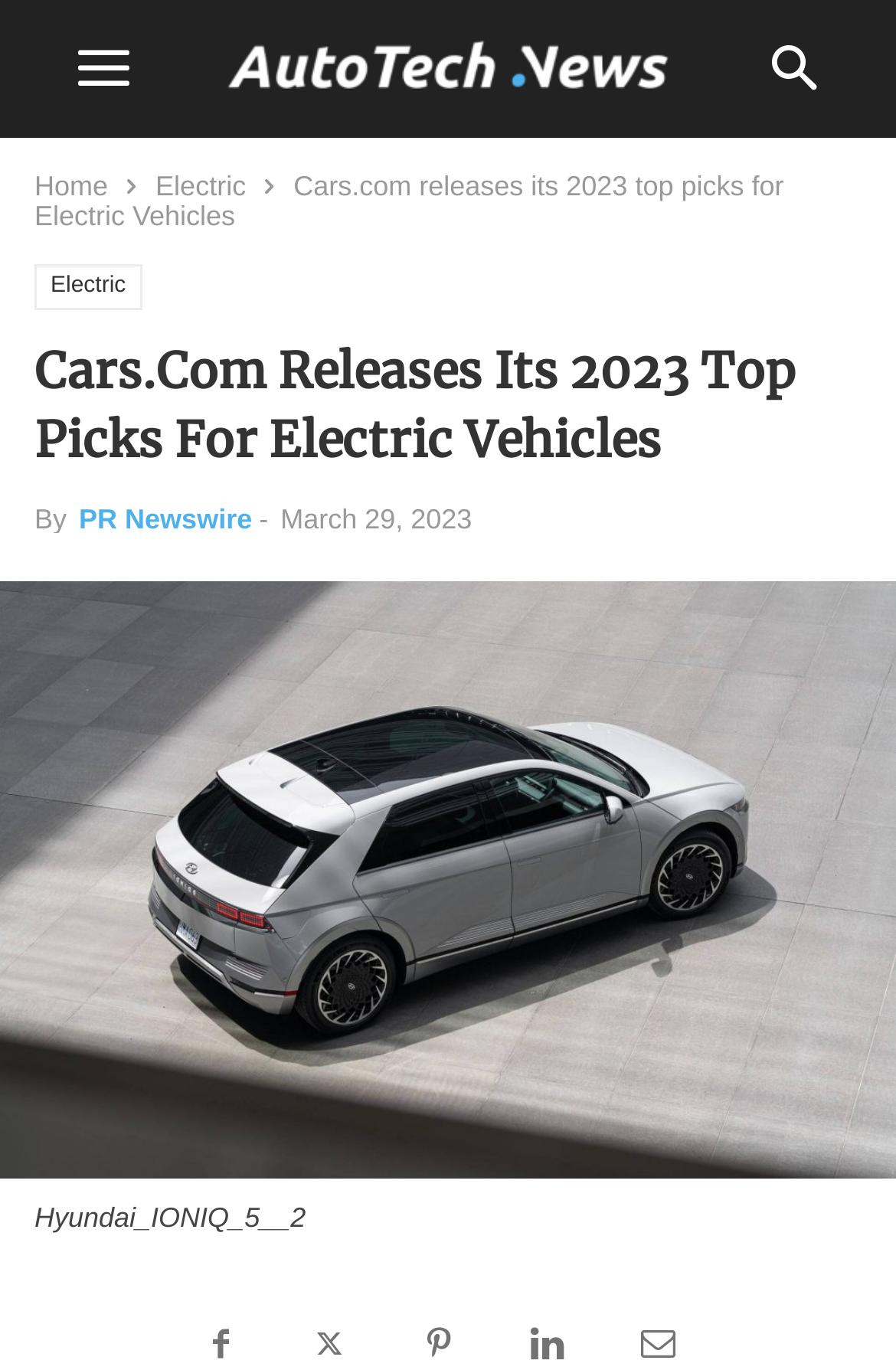Who is the author of the article?
Look at the image and answer the question using a single word or phrase.

PR Newswire